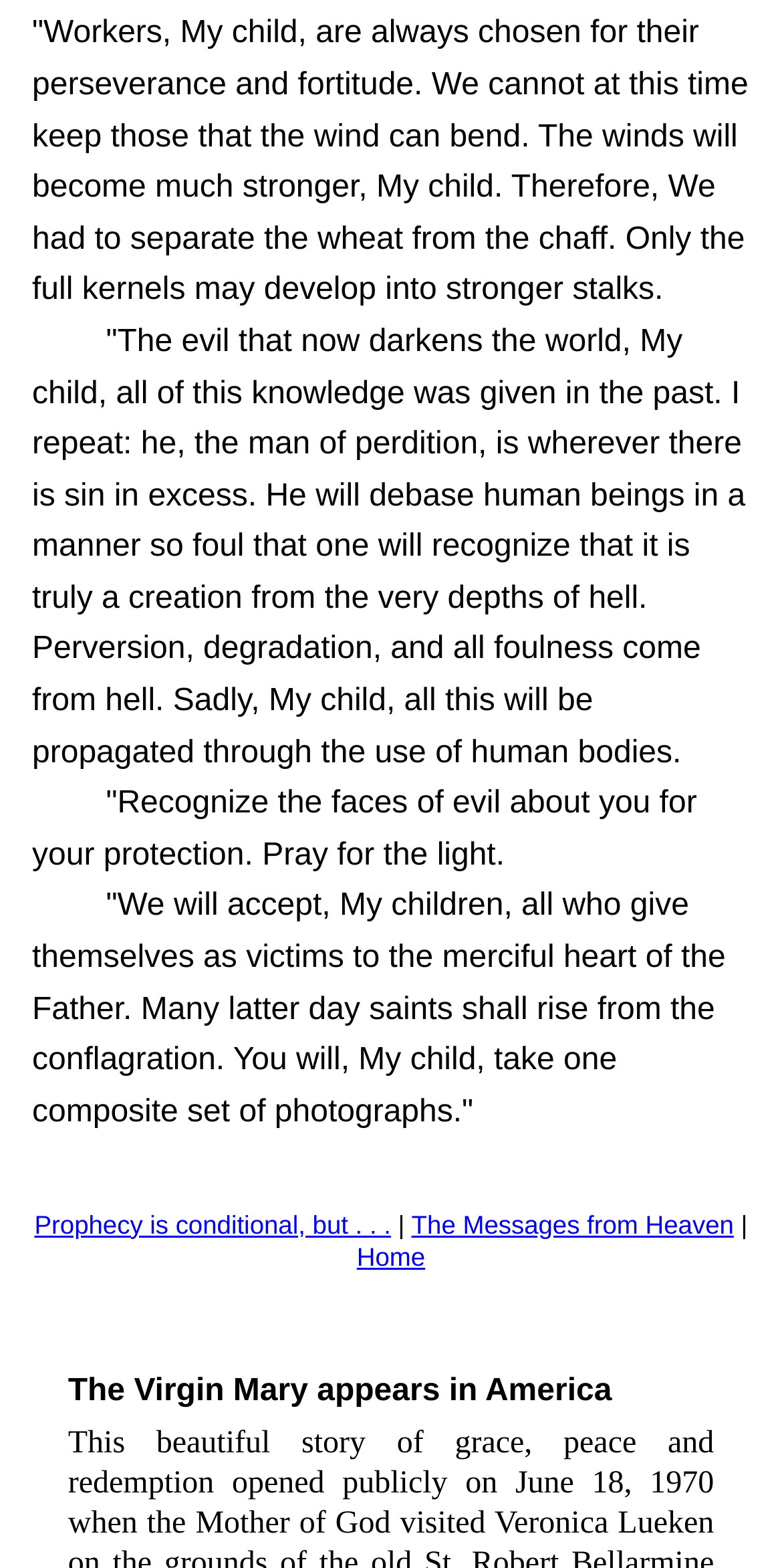Predict the bounding box coordinates for the UI element described as: "The Messages from Heaven". The coordinates should be four float numbers between 0 and 1, presented as [left, top, right, bottom].

[0.526, 0.771, 0.938, 0.79]